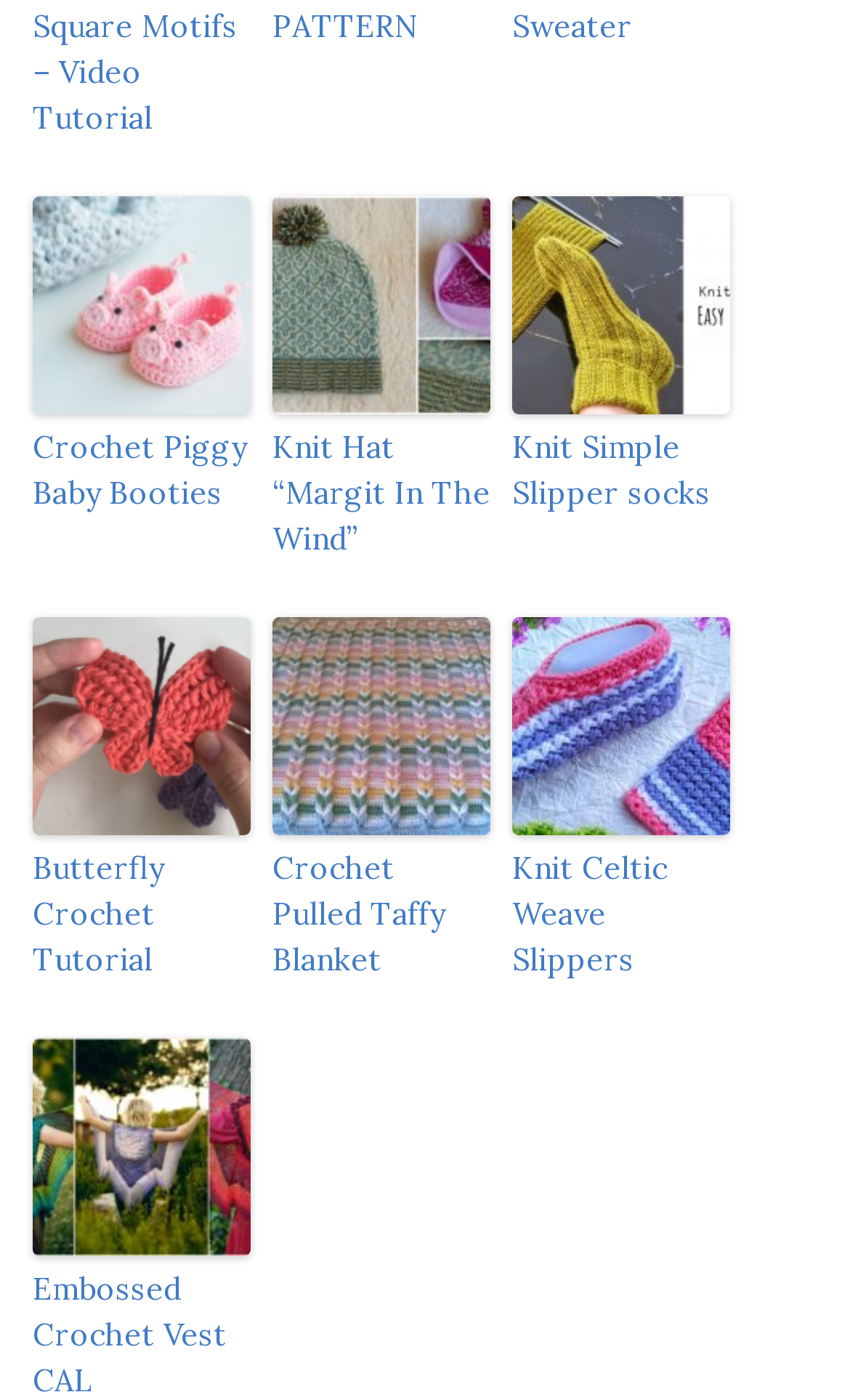Using a single word or phrase, answer the following question: 
Are there any duplicate products on the webpage?

Yes